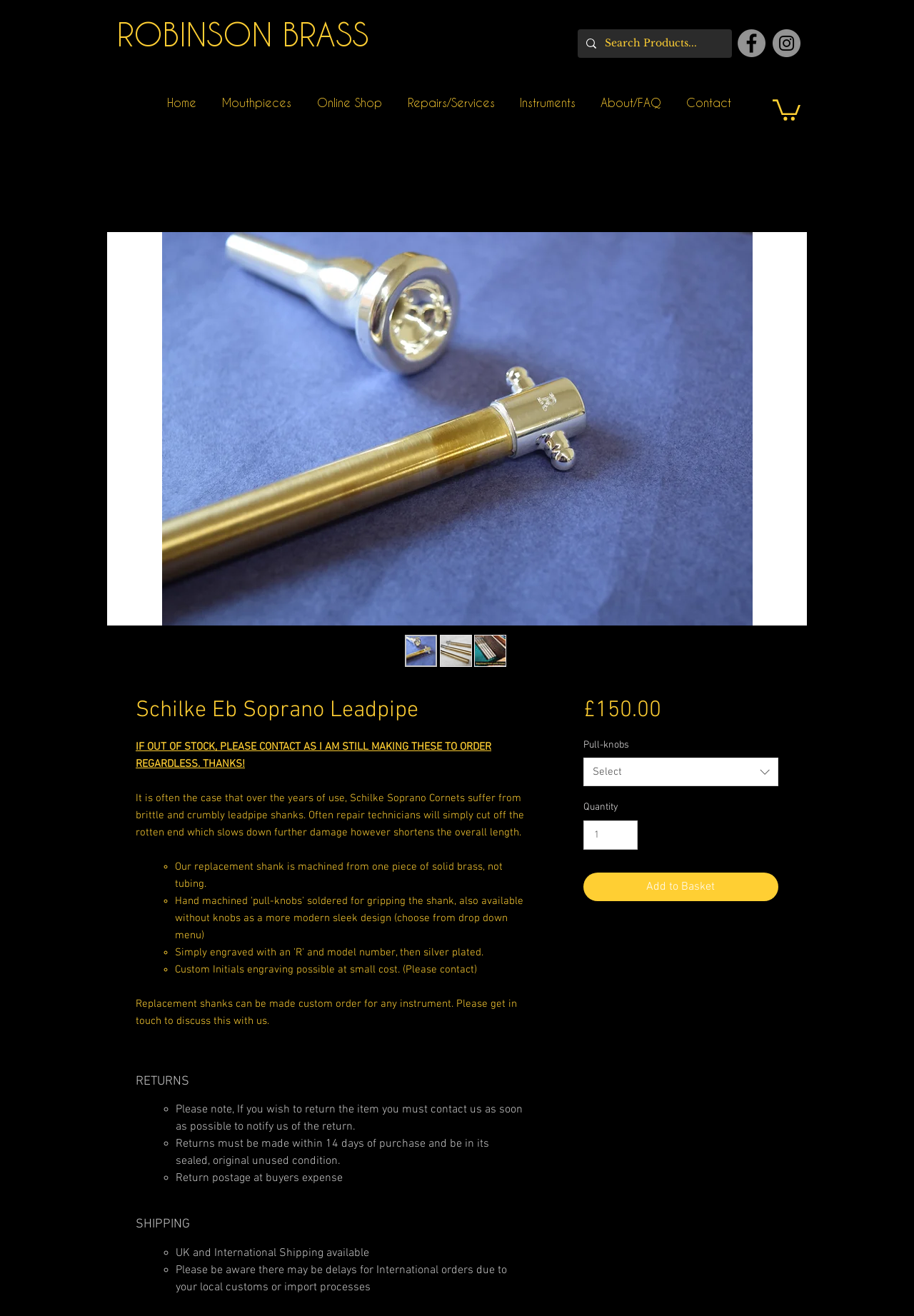Please locate the clickable area by providing the bounding box coordinates to follow this instruction: "Search for products".

[0.662, 0.022, 0.768, 0.044]